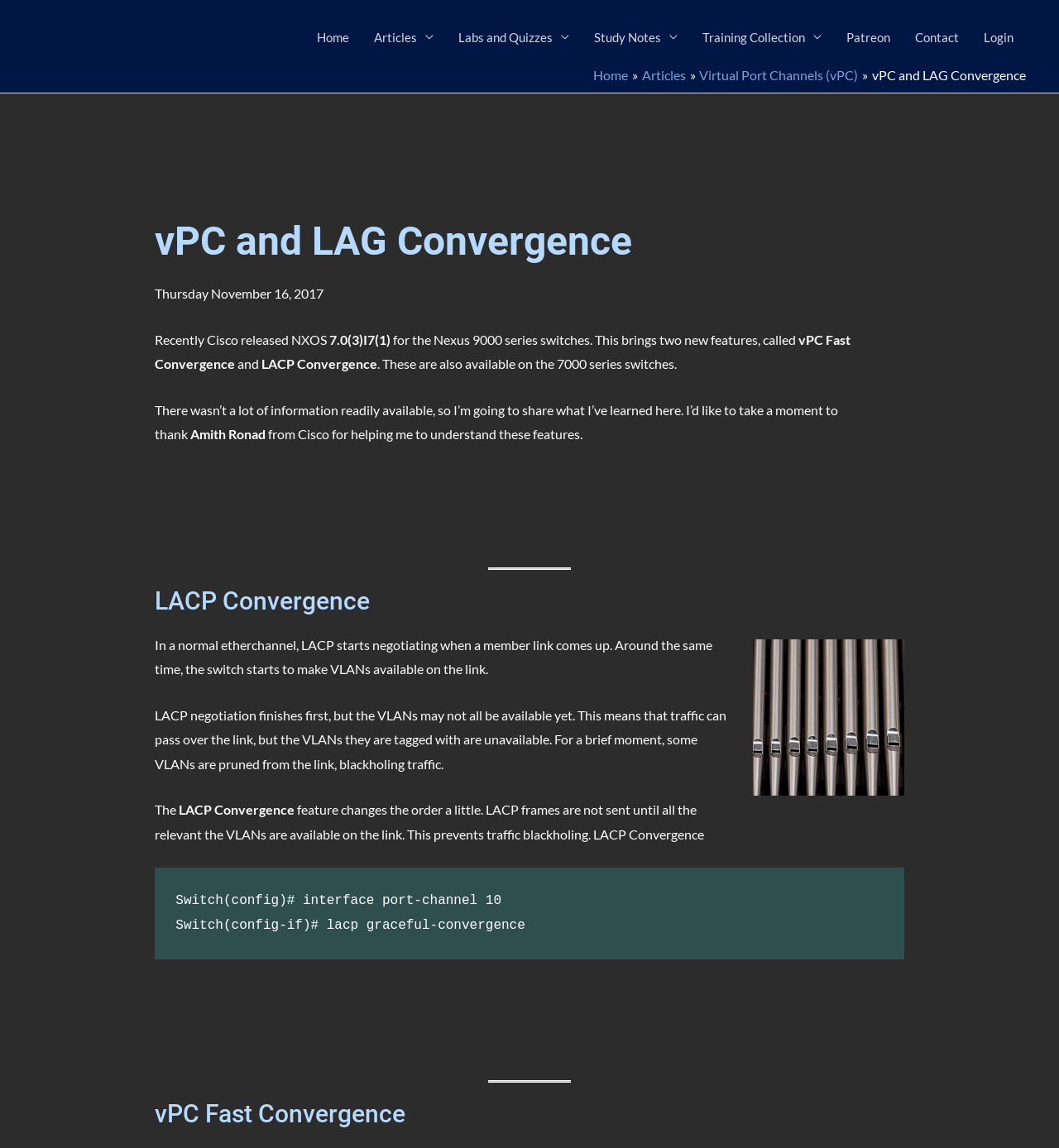Provide a one-word or short-phrase response to the question:
What is the purpose of LACP Convergence?

Prevents traffic blackholing